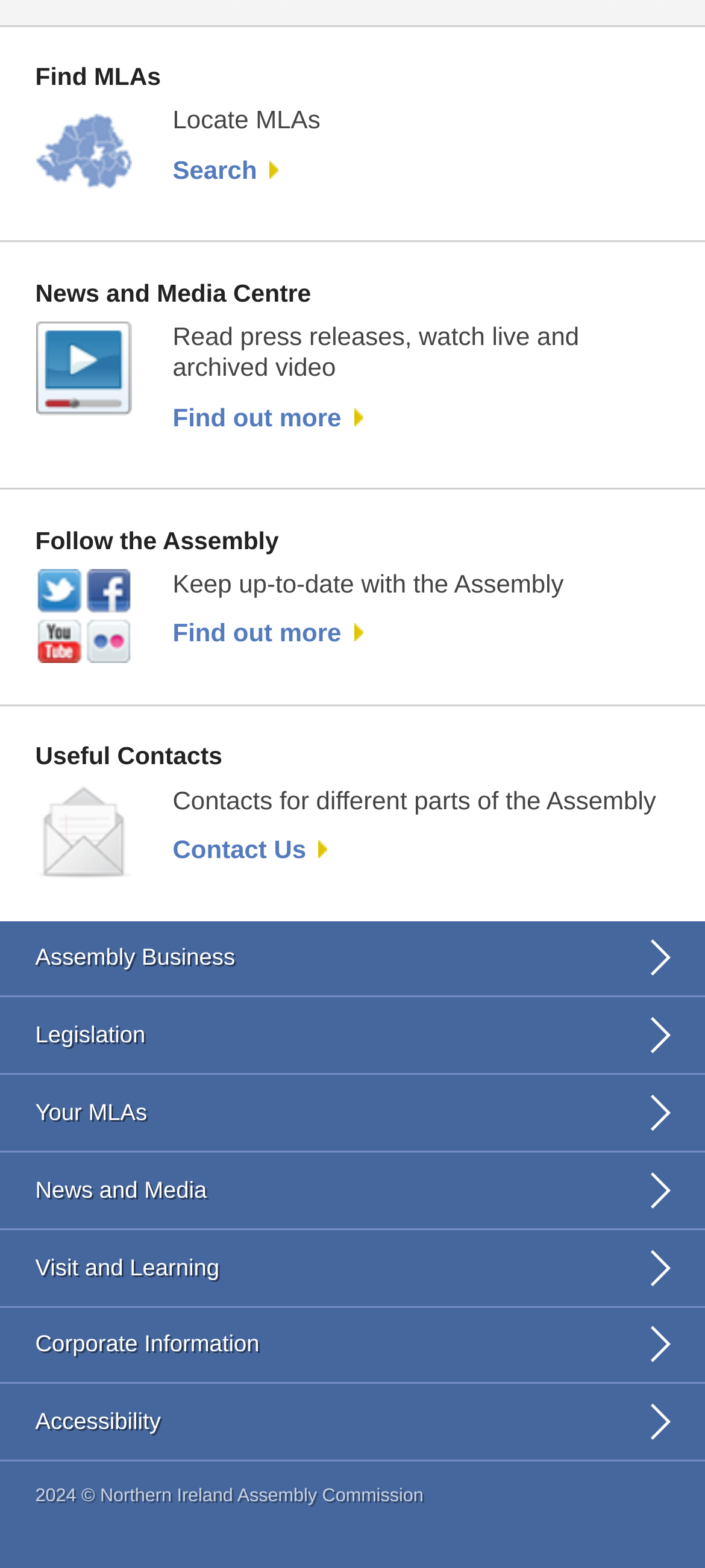Please specify the bounding box coordinates of the element that should be clicked to execute the given instruction: 'Connect with McMahon on Facebook'. Ensure the coordinates are four float numbers between 0 and 1, expressed as [left, top, right, bottom].

None